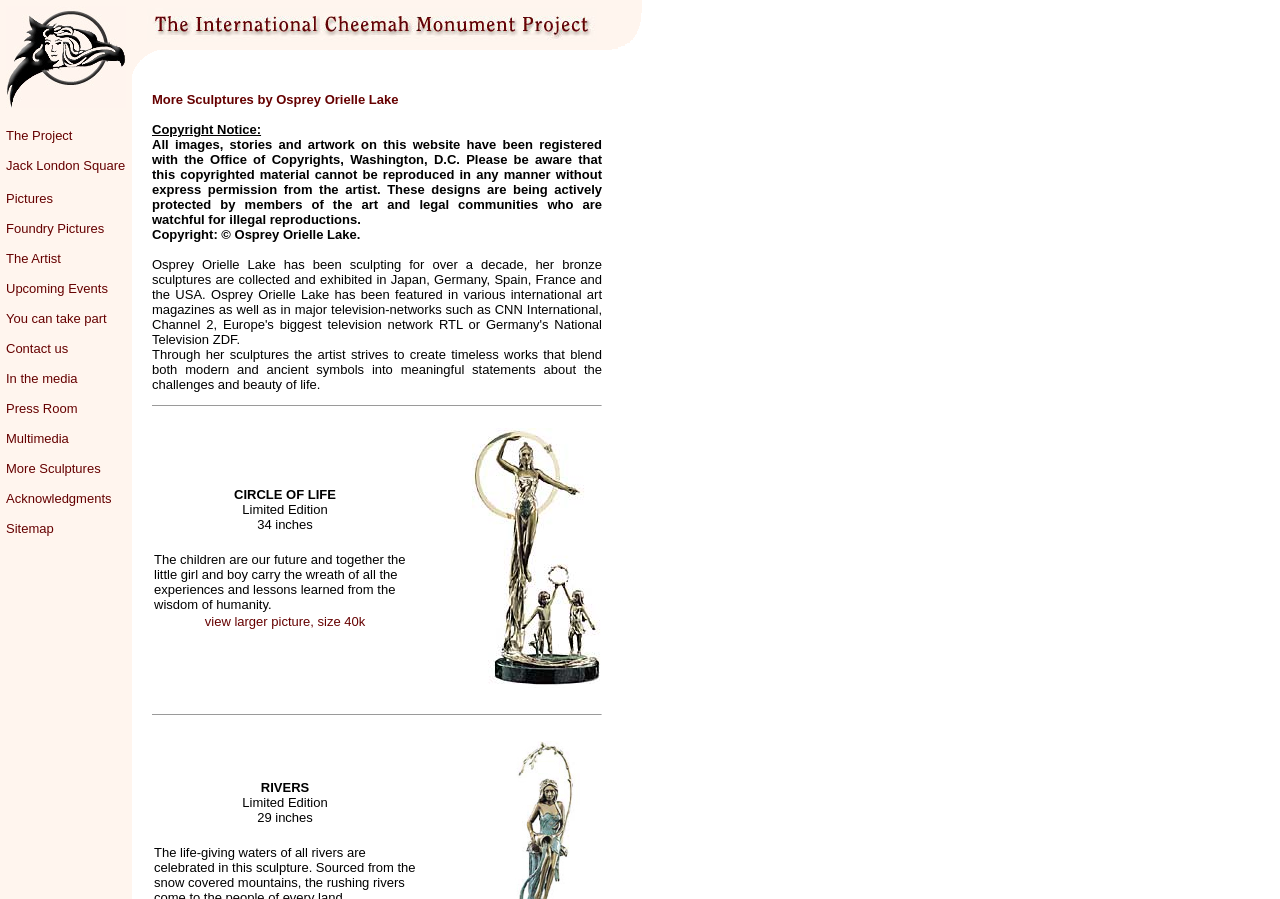What is the size of the sculpture?
Look at the webpage screenshot and answer the question with a detailed explanation.

I found the answer by looking at the text in the LayoutTableCell element with the text 'CIRCLE OF LIFE Limited Edition 34 inches'. This text is located in the middle of the webpage, and it clearly states the size of the sculpture.